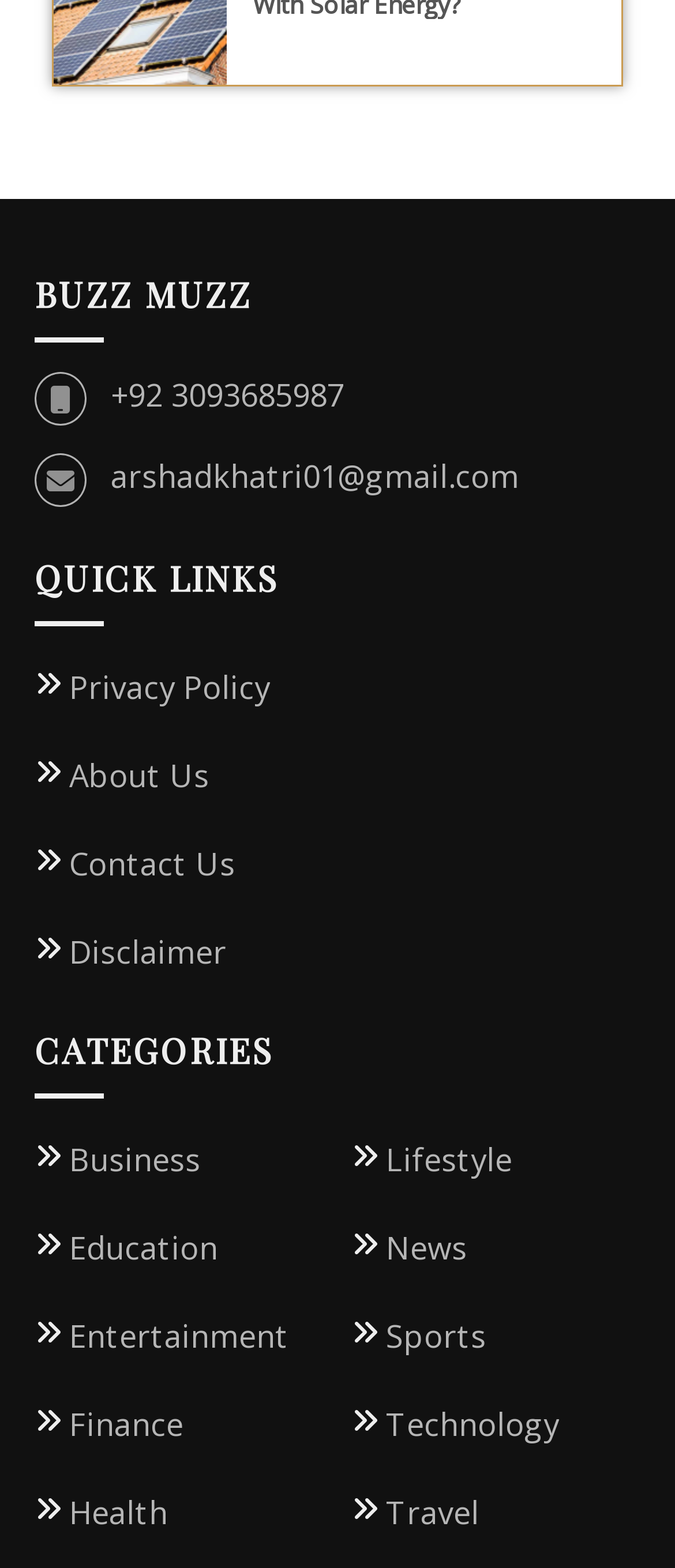Predict the bounding box coordinates for the UI element described as: "1". The coordinates should be four float numbers between 0 and 1, presented as [left, top, right, bottom].

None